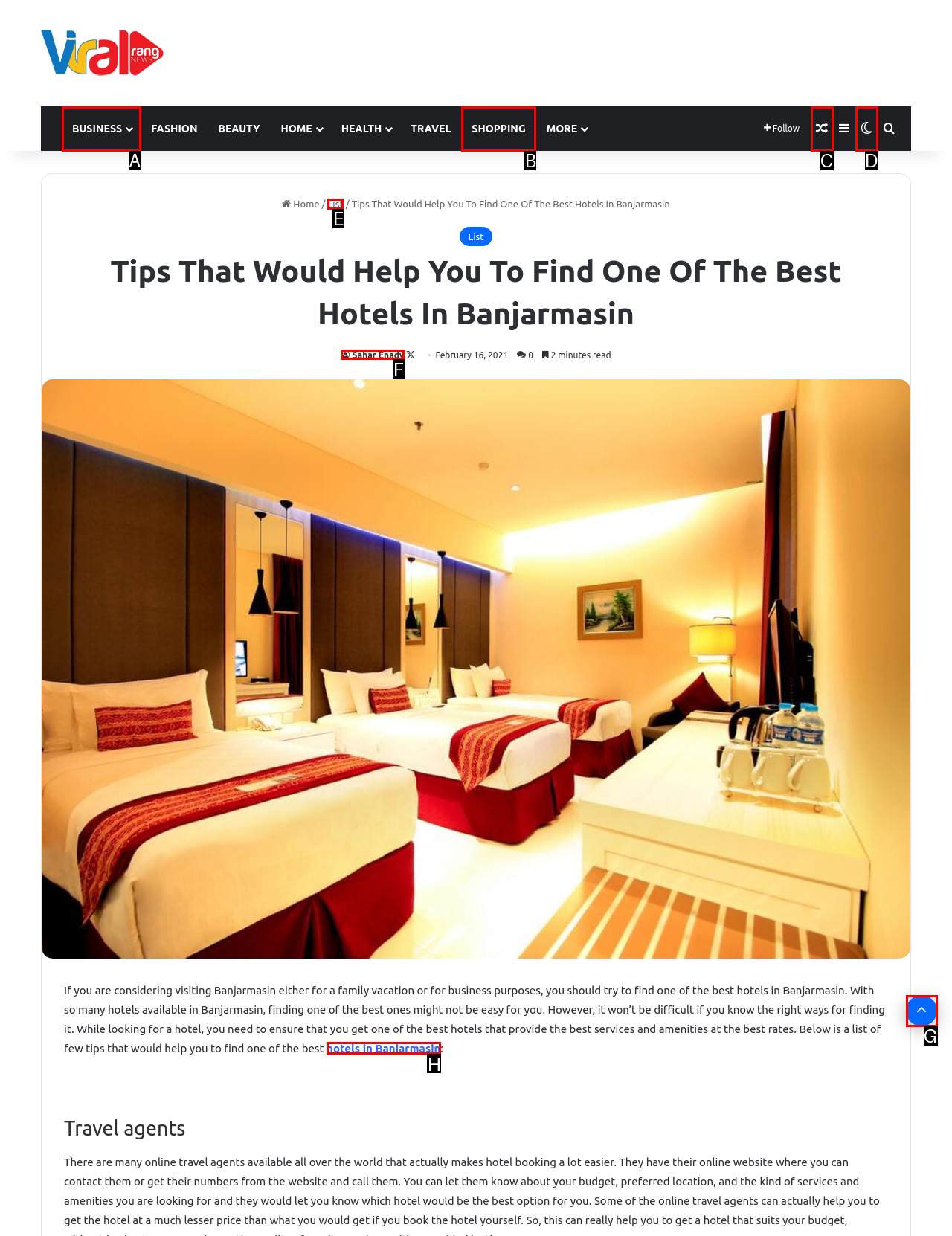Given the task: Click the 'Galaxy Locksmith Store' link, point out the letter of the appropriate UI element from the marked options in the screenshot.

None